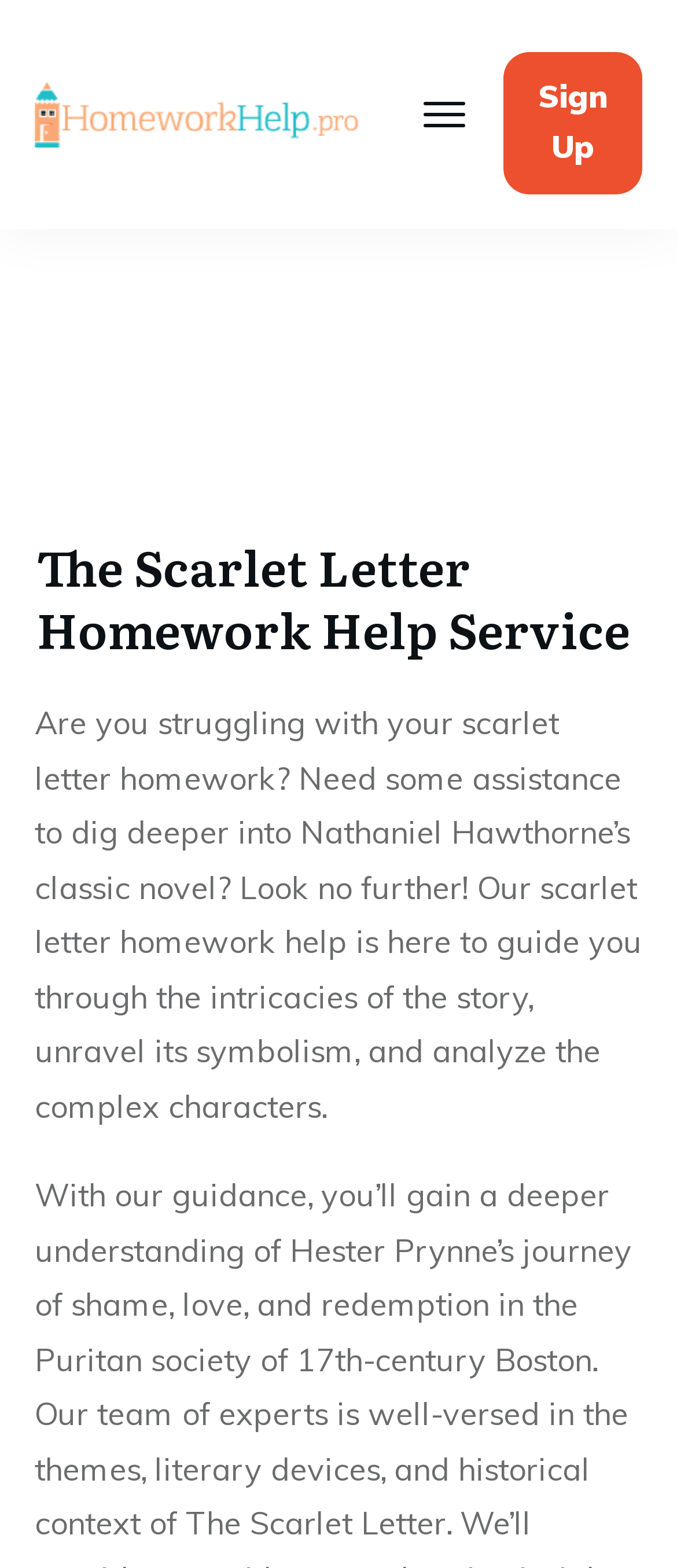Answer the question briefly using a single word or phrase: 
Is there an image on the webpage?

Yes